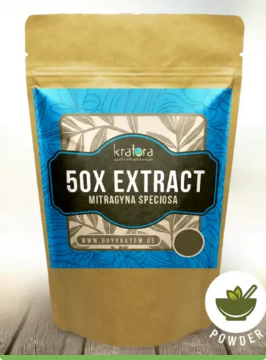Answer the question in one word or a short phrase:
What is the brand name displayed on the label?

Kratora